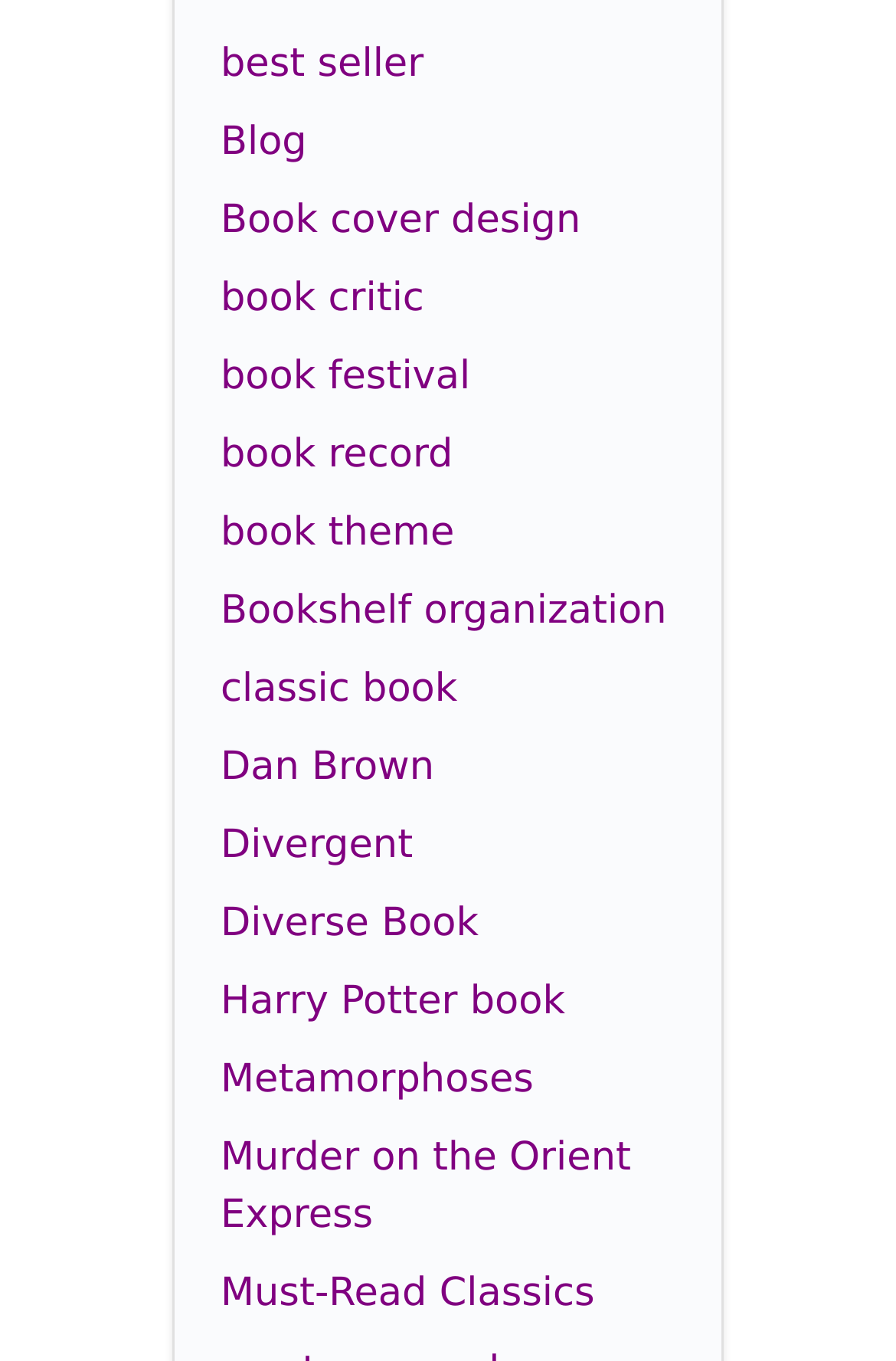Answer the question in one word or a short phrase:
What is the first book-related link on the webpage?

Best Seller